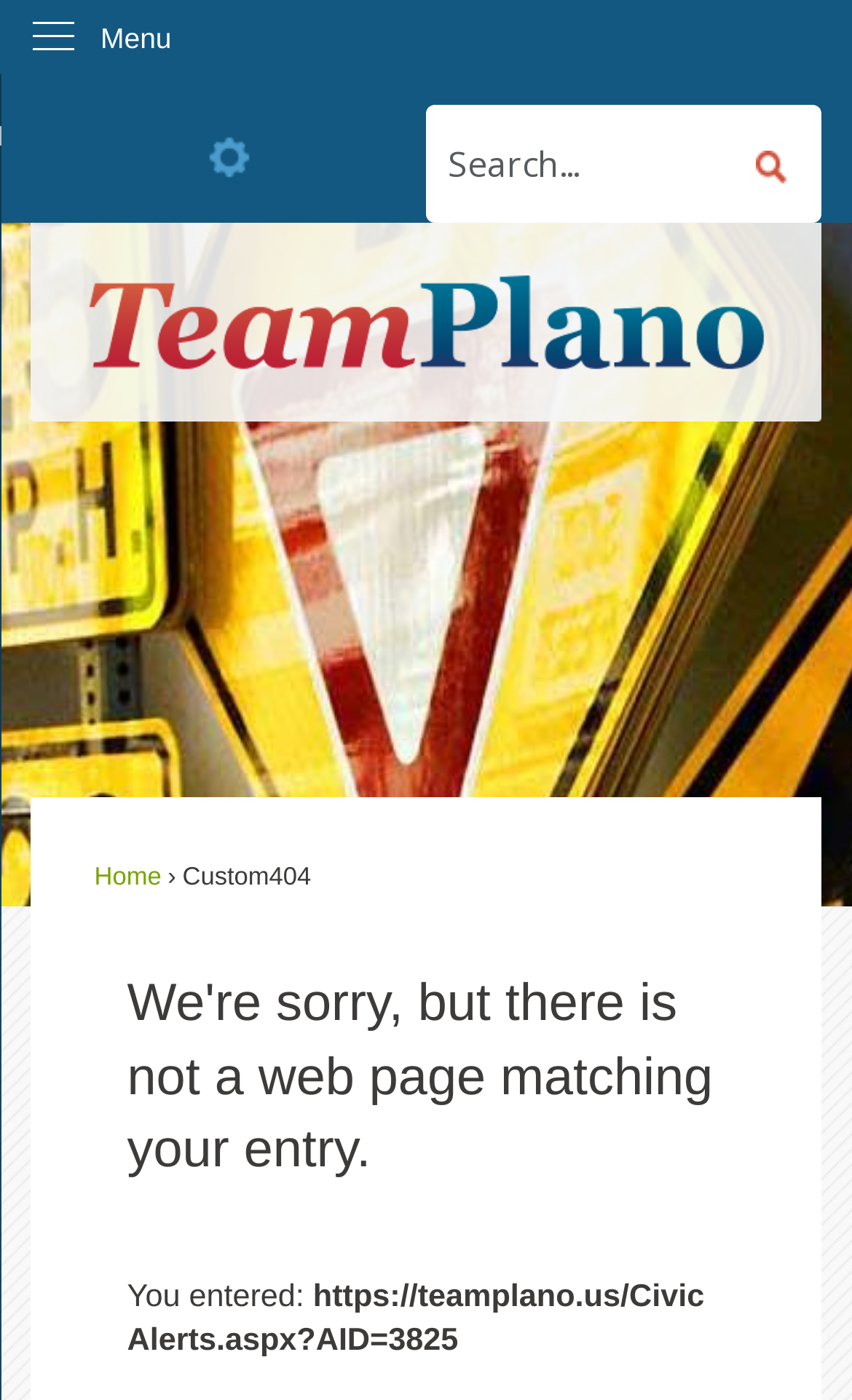Can you specify the bounding box coordinates of the area that needs to be clicked to fulfill the following instruction: "Click home link"?

[0.111, 0.618, 0.19, 0.637]